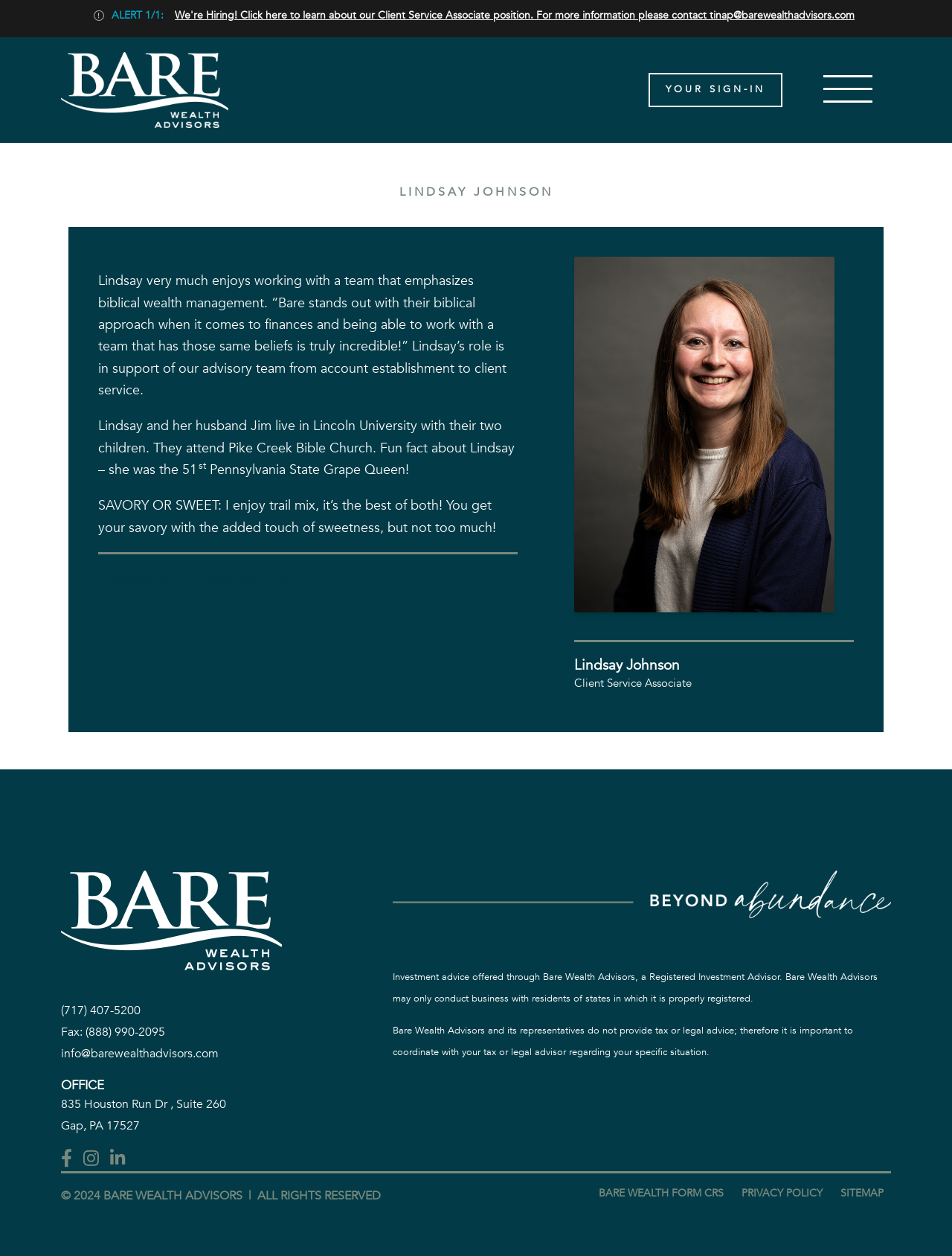Can you find the bounding box coordinates of the area I should click to execute the following instruction: "Sign in by clicking 'YOUR SIGN-IN'"?

[0.681, 0.058, 0.822, 0.085]